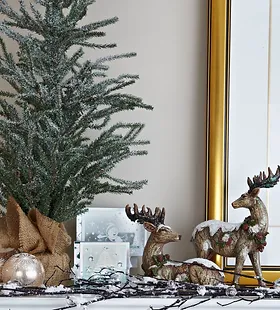Explain in detail what you see in the image.

The image captures a beautifully arranged holiday scene featuring a snowy tabletop display. At the forefront, two elegant reindeer figurines, adorned with festive decorations, stand beside a charming faux snow-covered Christmas tree, which is nestled in a burlap sack for a rustic touch. The background includes a stylish mirror framed in gold, reflecting warmth and elegance. Additionally, a decorative glass orb adds a touch of sparkle, while a string of lights sprawled across the surface enhances the cozy and magical atmosphere of the festive setting. This composition embodies the essence of holiday cheer and seasonal tradition, inviting viewers to celebrate the joy of the season.